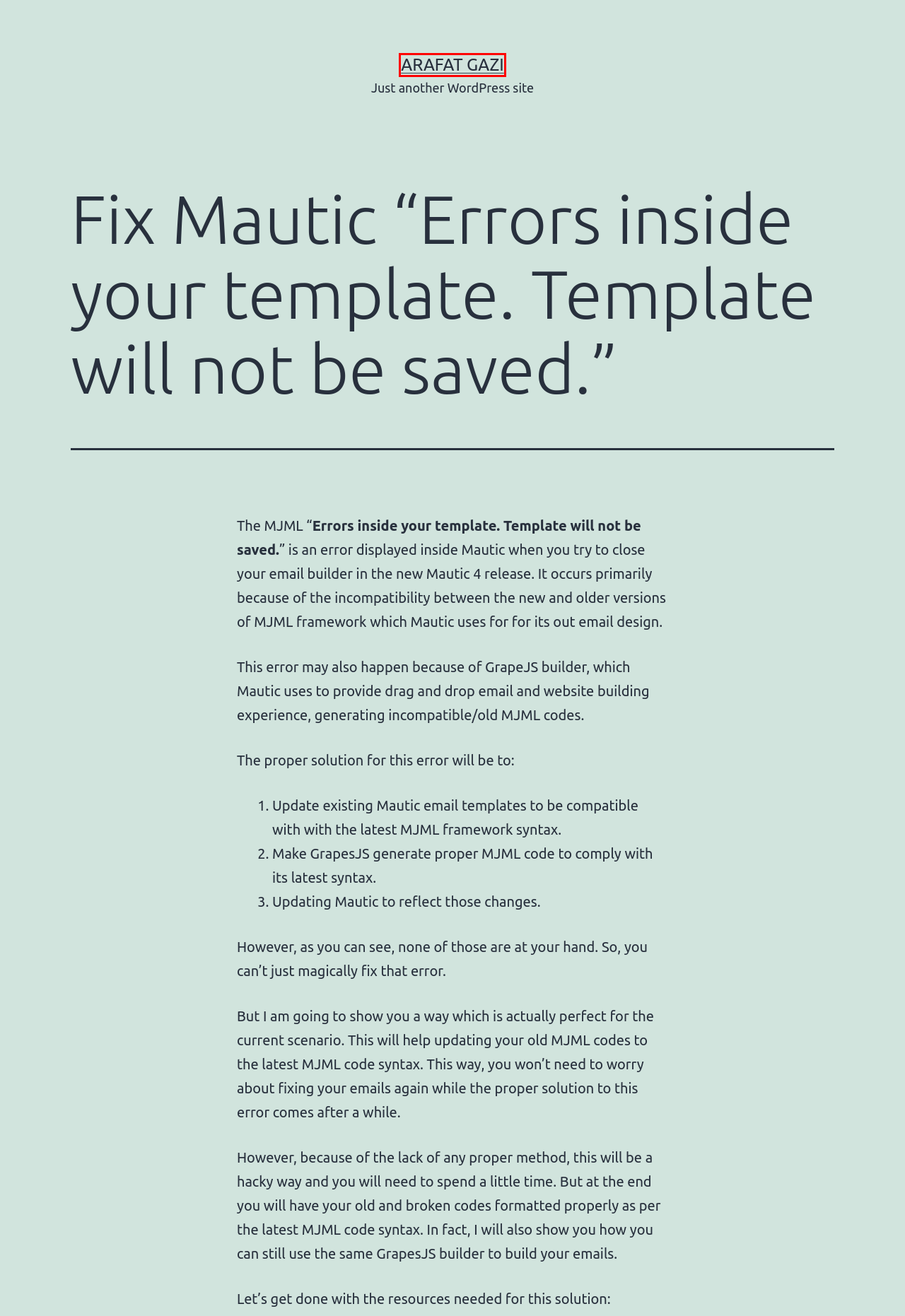Examine the screenshot of a webpage featuring a red bounding box and identify the best matching webpage description for the new page that results from clicking the element within the box. Here are the options:
A. Email Editor
B. Responsive Email Templates in MJML
C. Download FREE Premium HTML Email Templates with MJML Support, Drag & Drop Email Builder
D. Arafat Gazi – Just another WordPress site
E. Marketing – Arafat Gazi
F. Blog Tool, Publishing Platform, and CMS – WordPress.org
G. arafat – Arafat Gazi
H. Documentation for MJML - The Responsive Email Framework

D